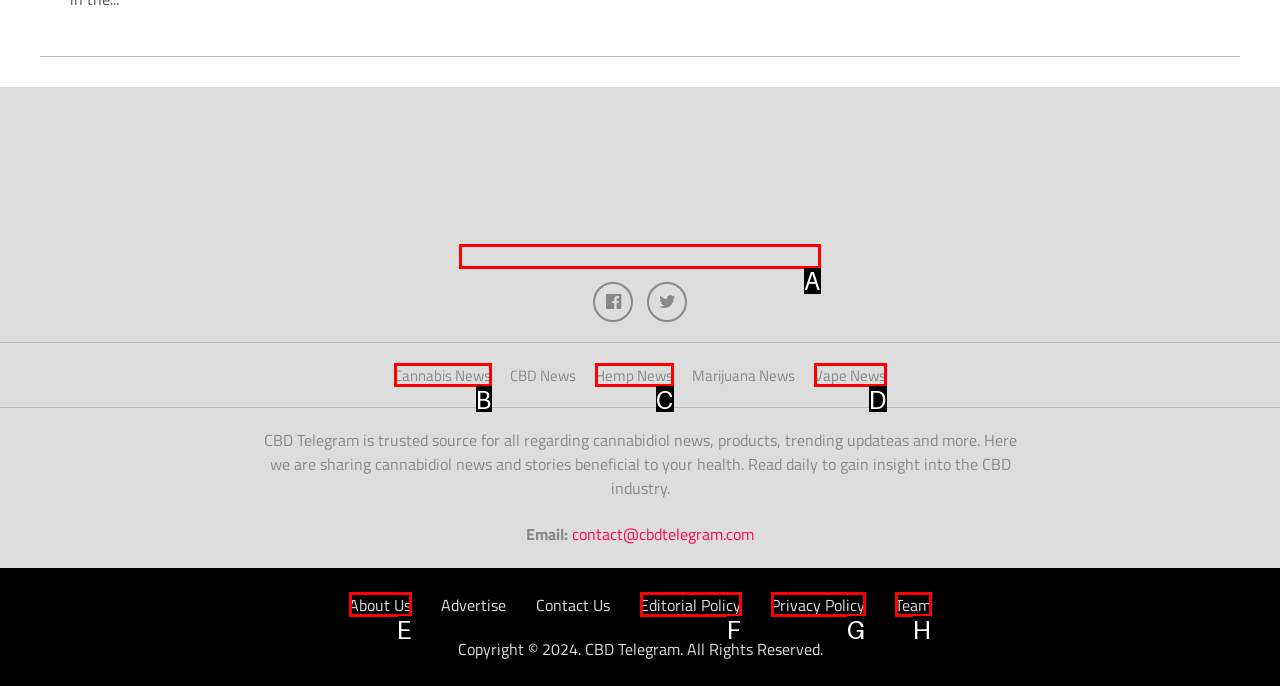Select the letter of the UI element you need to click on to fulfill this task: visit CBD Telegram. Write down the letter only.

A